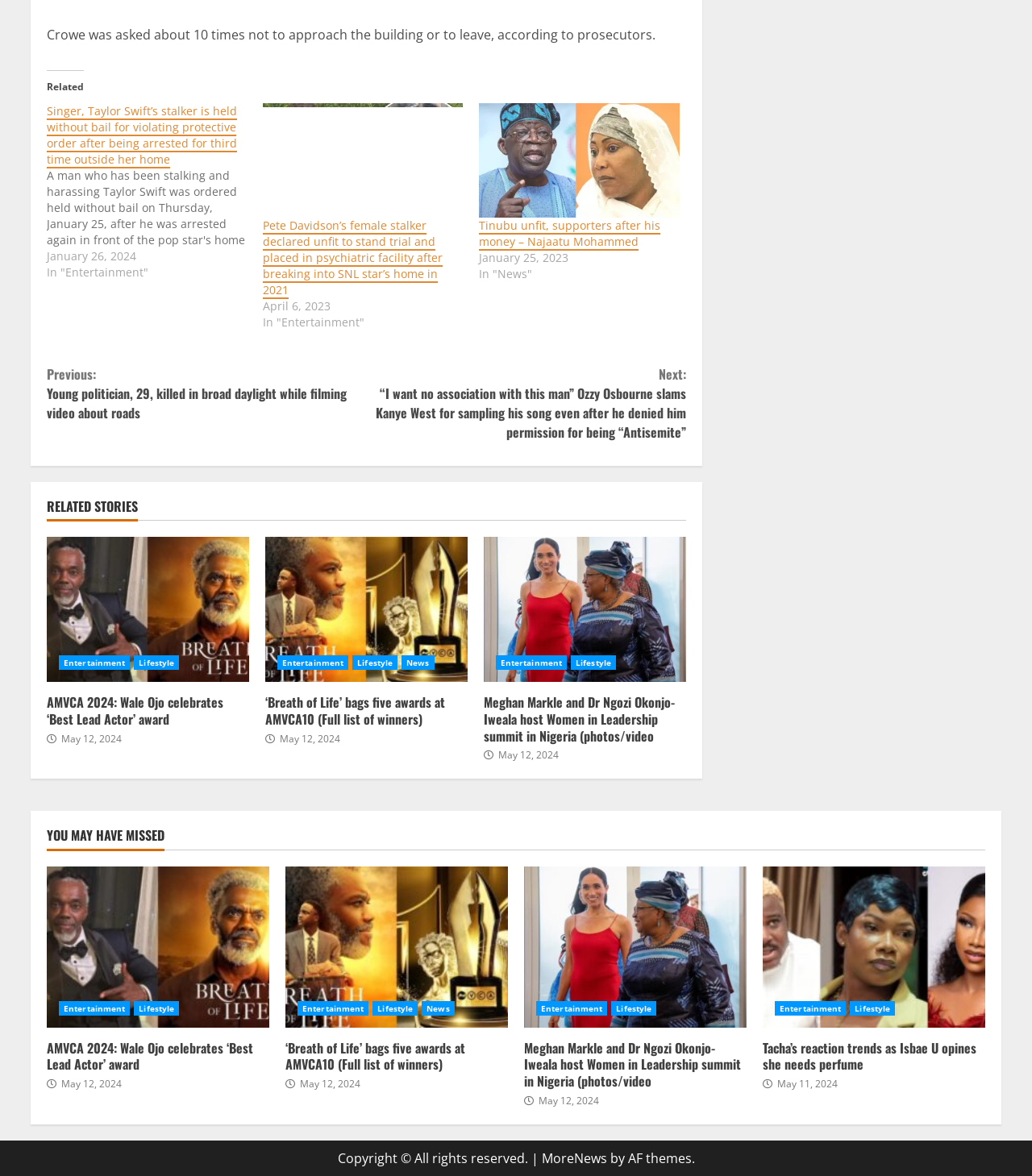Please reply to the following question using a single word or phrase: 
What is the topic of the article 'Crowe was asked about 10 times not to approach the building or to leave, according to prosecutors.'?

Entertainment